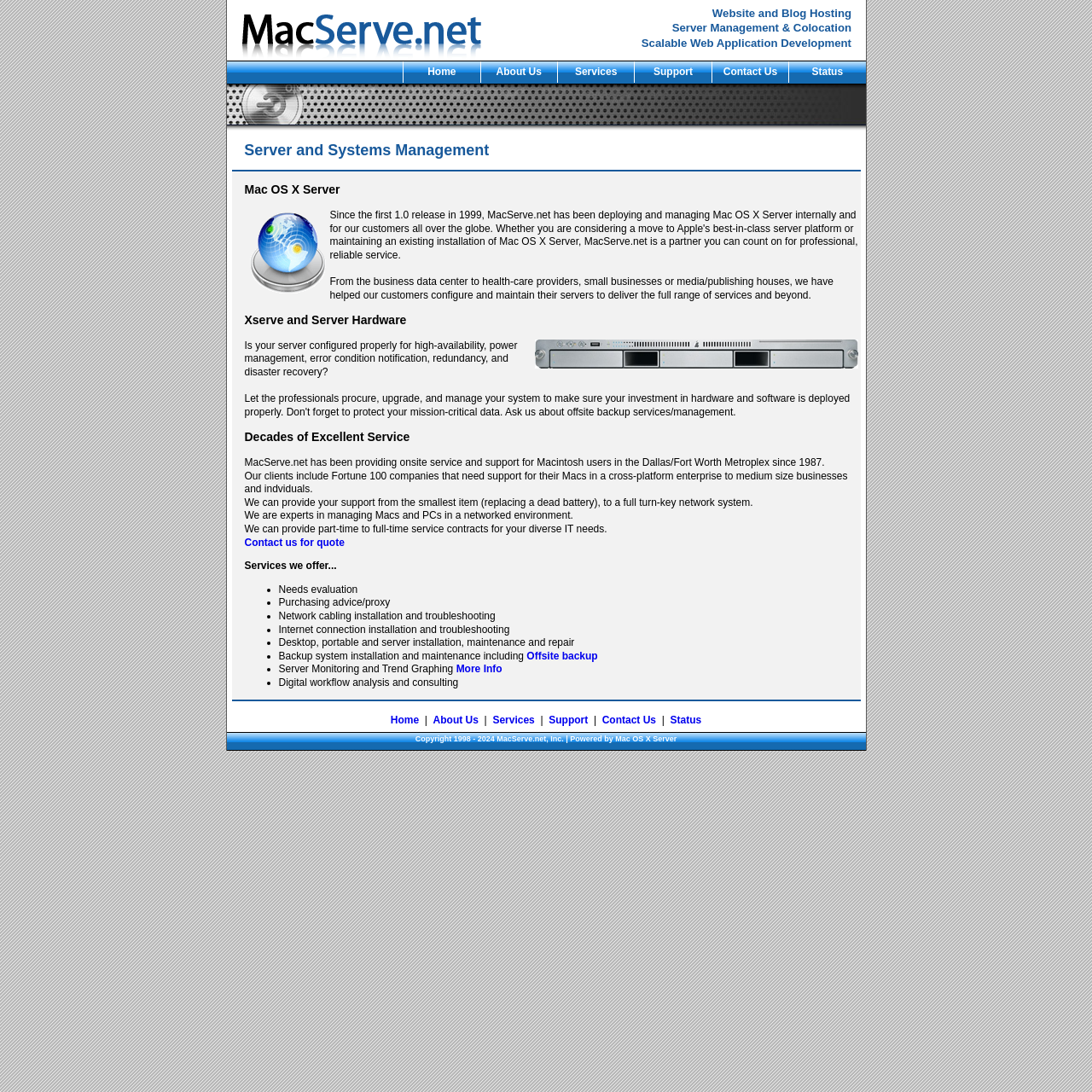Could you highlight the region that needs to be clicked to execute the instruction: "Click Website and Blog Hosting"?

[0.652, 0.006, 0.78, 0.018]